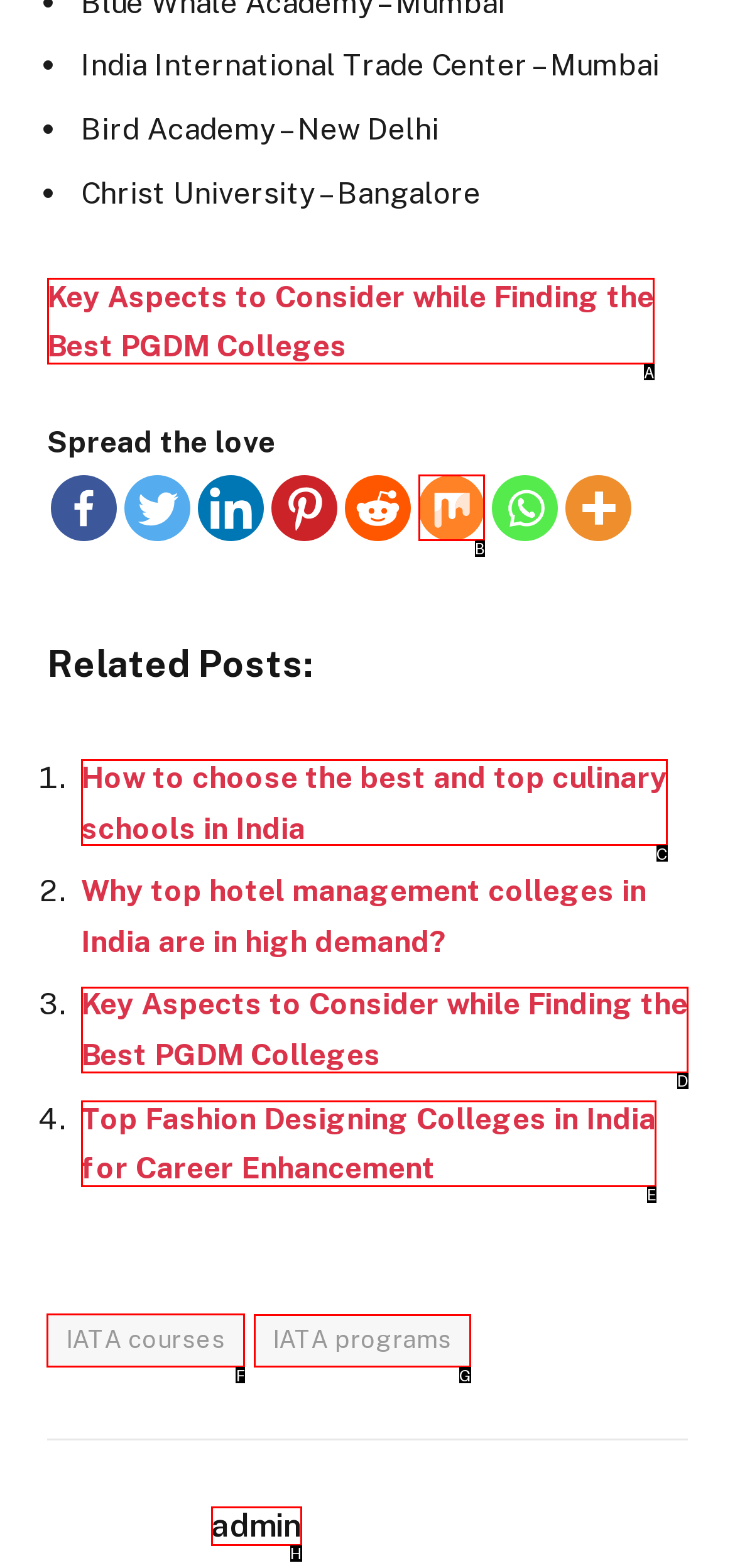Which UI element should you click on to achieve the following task: Explore IATA courses? Provide the letter of the correct option.

F